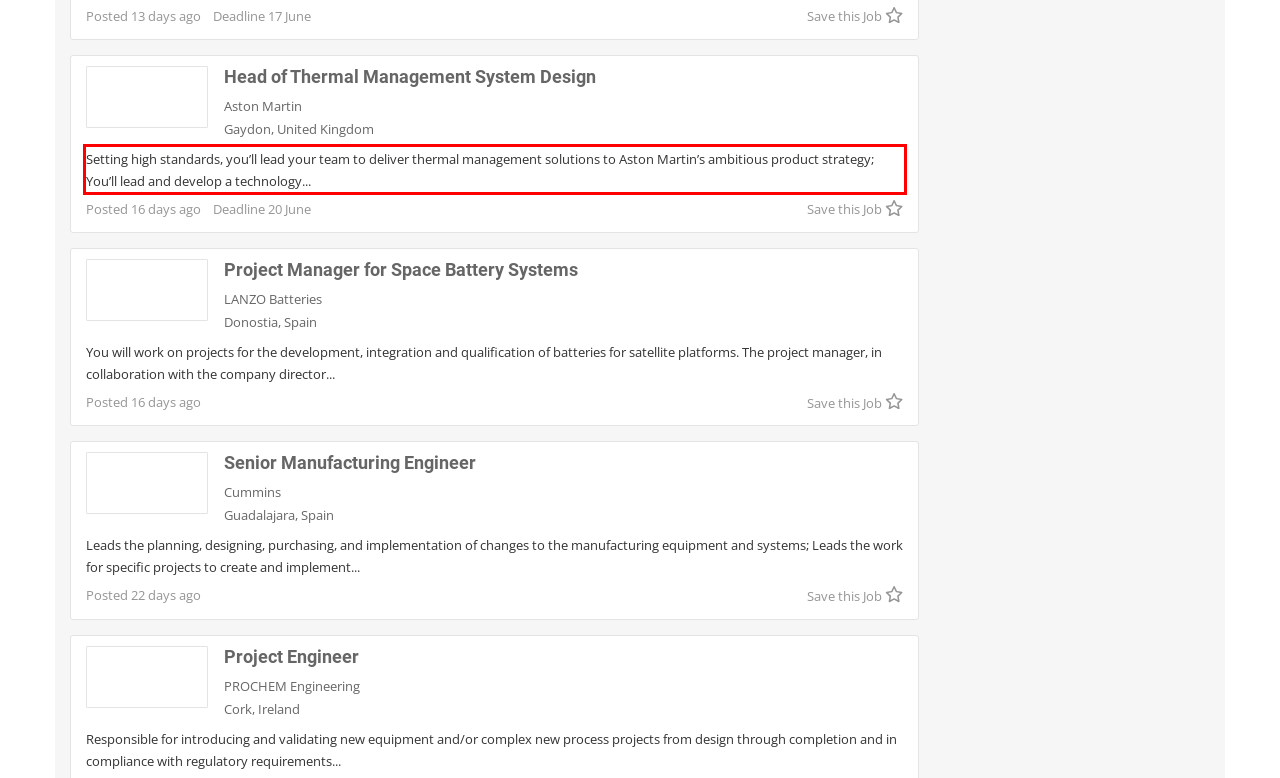Identify and transcribe the text content enclosed by the red bounding box in the given screenshot.

Setting high standards, you’ll lead your team to deliver thermal management solutions to Aston Martin’s ambitious product strategy; You’ll lead and develop a technology...